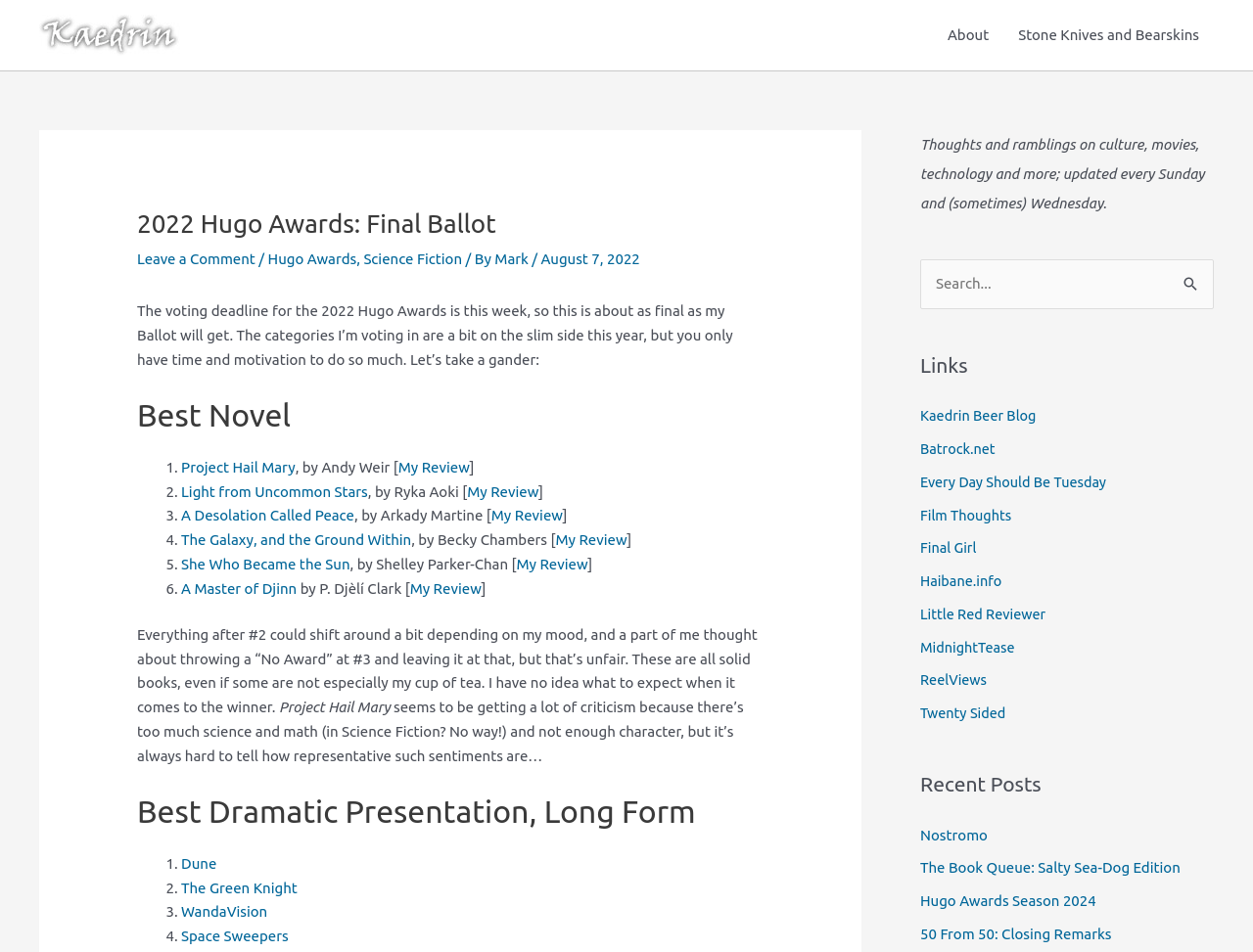Respond to the following query with just one word or a short phrase: 
How many recent posts are listed?

4